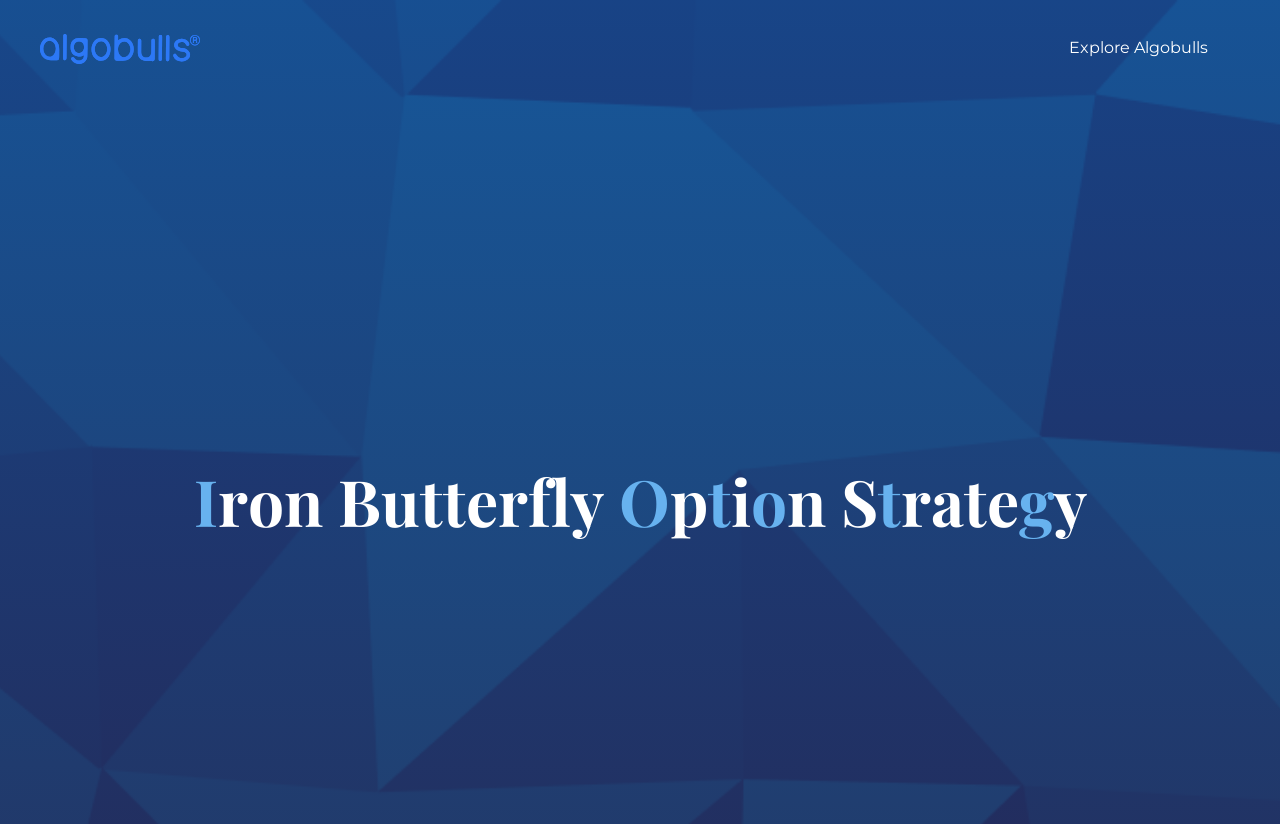Respond with a single word or phrase:
What is the last word in the main content?

Strategy